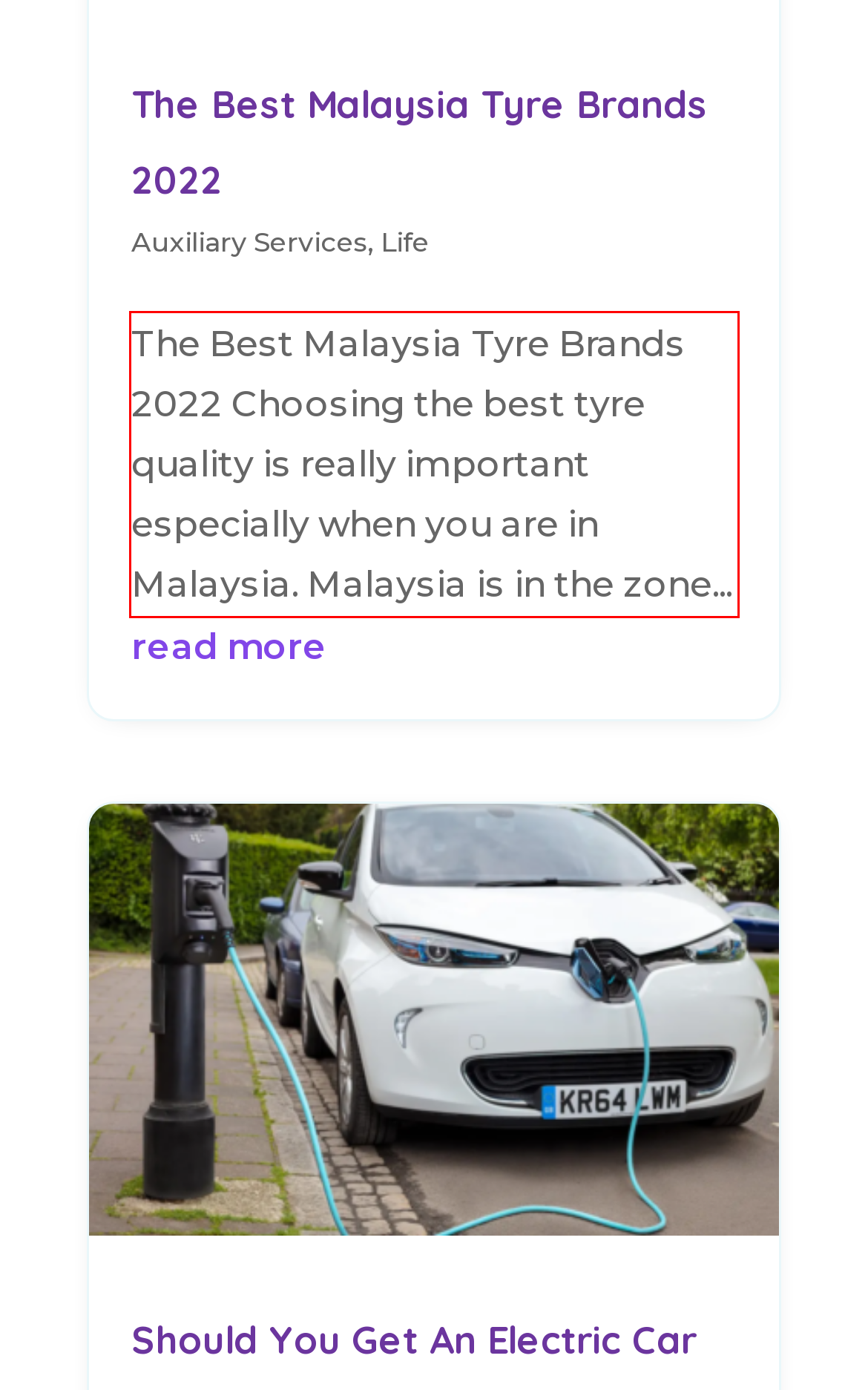You are given a screenshot of a webpage with a UI element highlighted by a red bounding box. Please perform OCR on the text content within this red bounding box.

The Best Malaysia Tyre Brands 2022 Choosing the best tyre quality is really important especially when you are in Malaysia. Malaysia is in the zone...